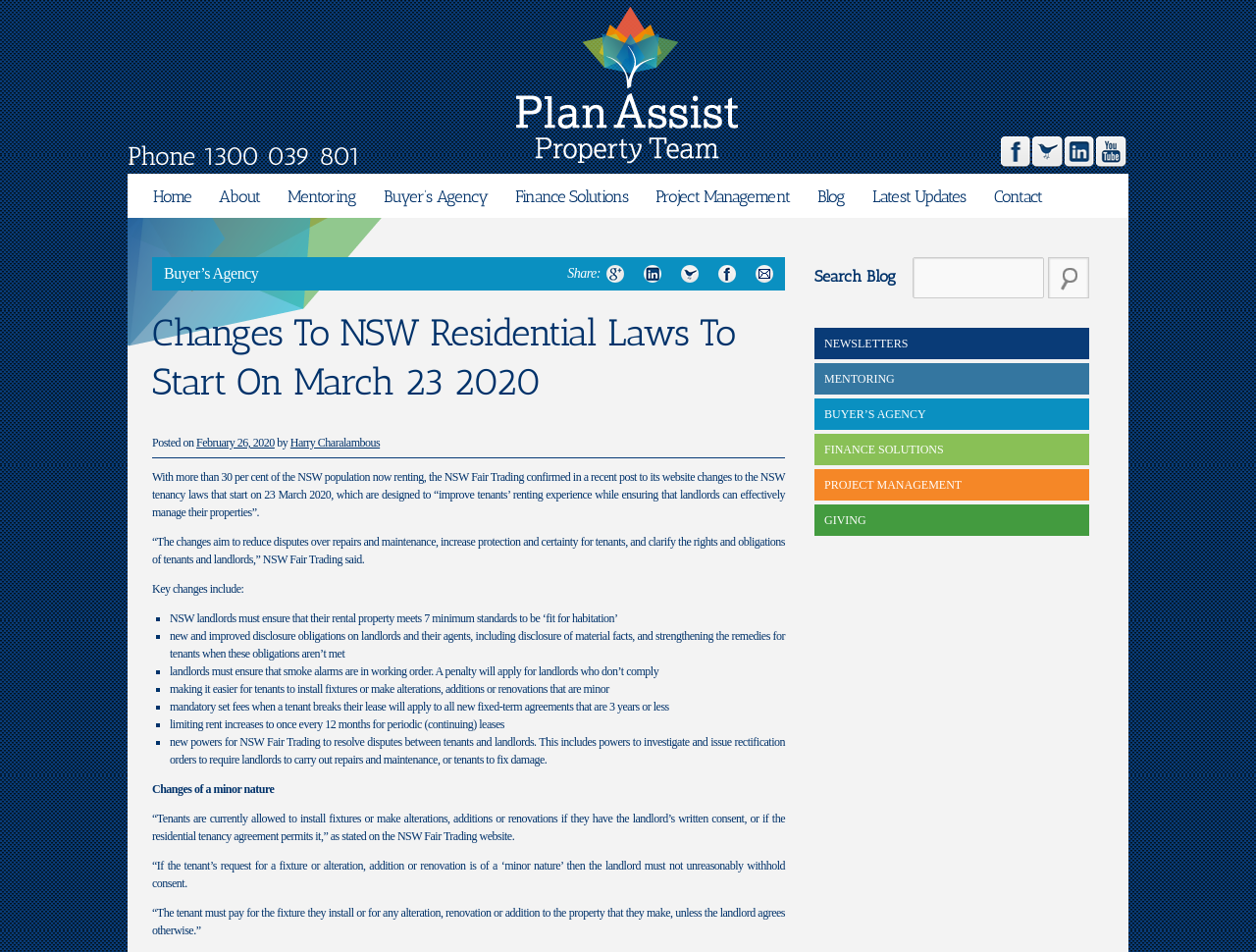How often can landlords increase rent for periodic leases?
Answer the question with a single word or phrase, referring to the image.

Once every 12 months